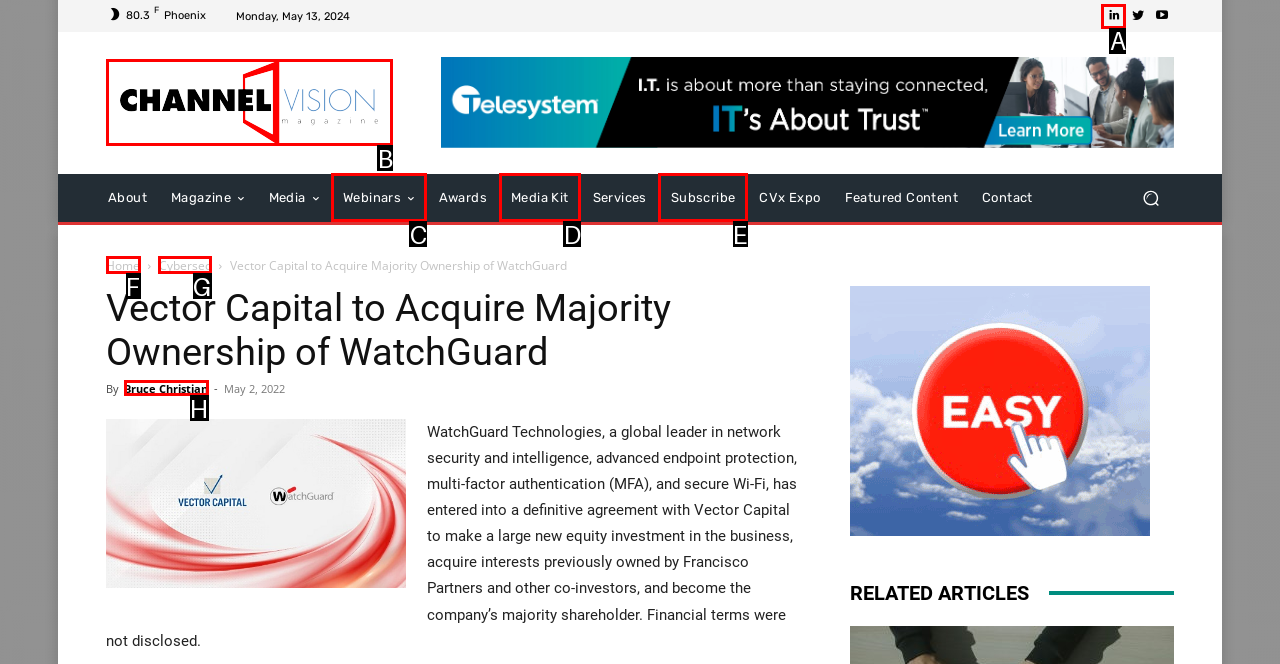Pick the option that should be clicked to perform the following task: Read about Cybersec
Answer with the letter of the selected option from the available choices.

G